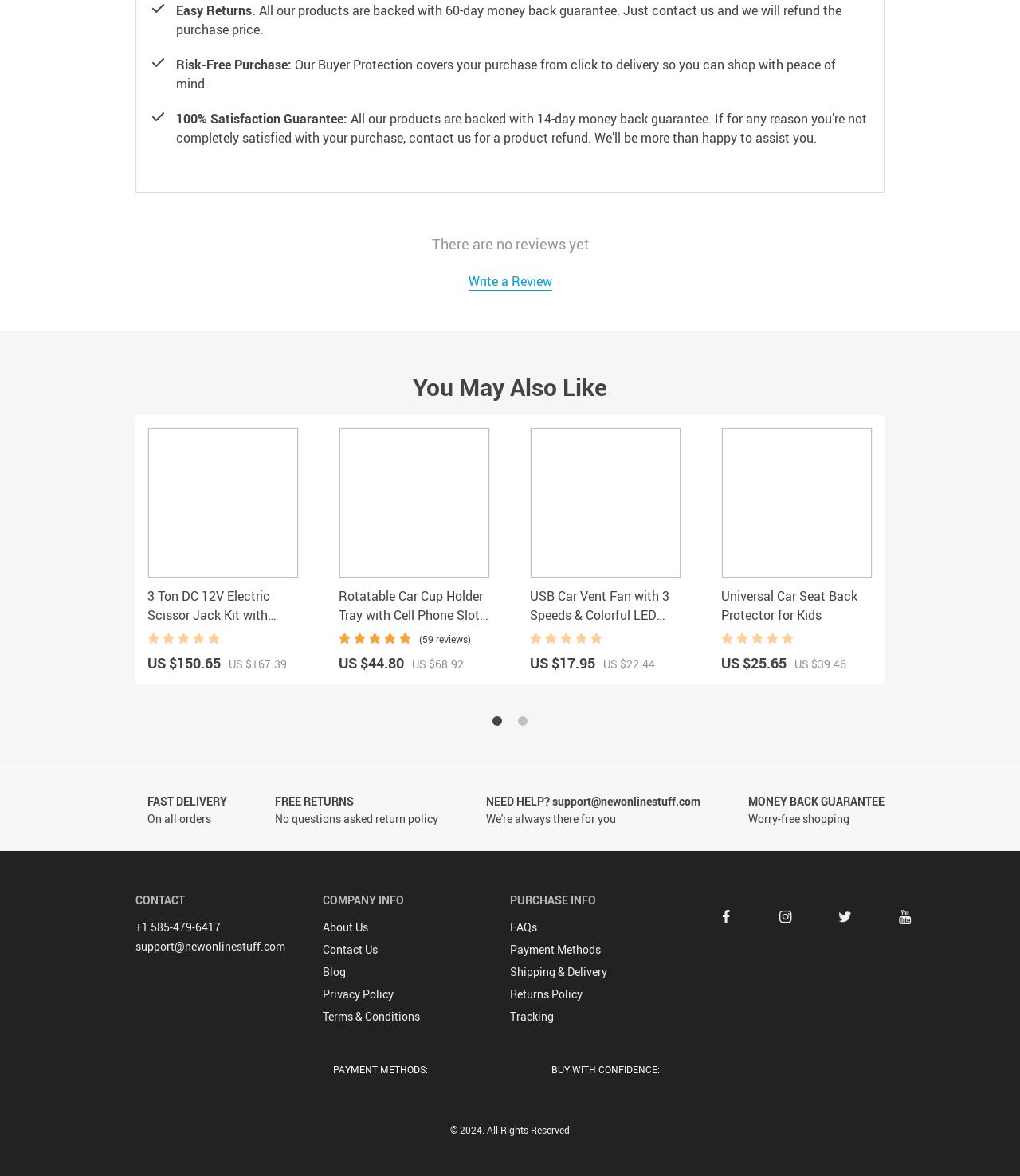Show the bounding box coordinates for the HTML element as described: "FAQs".

[0.5, 0.782, 0.527, 0.795]